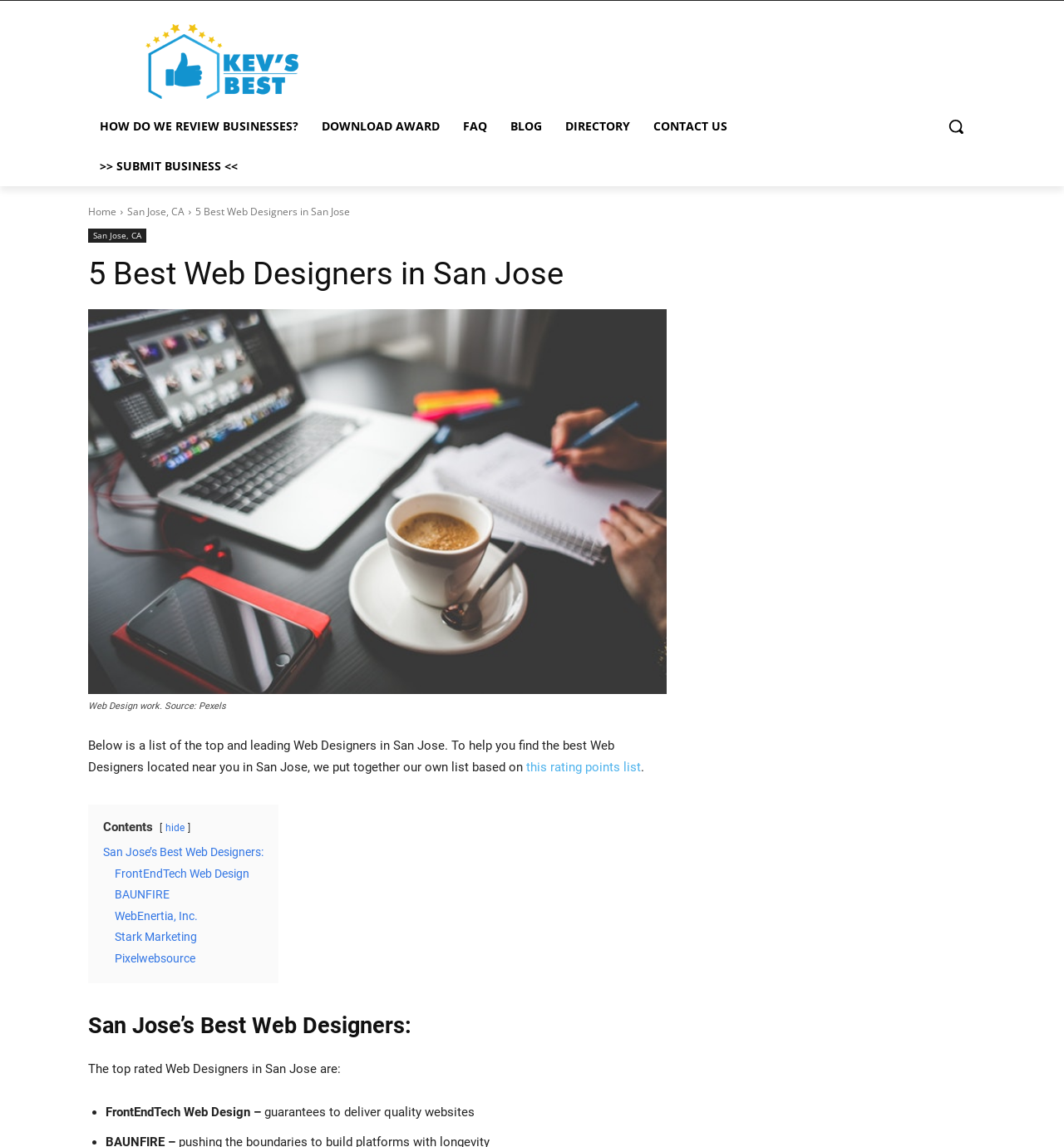Refer to the image and offer a detailed explanation in response to the question: What is the purpose of the 'Search' button?

I looked at the button labeled 'Search' and inferred that its purpose is to allow users to search for web designers, possibly by location or other criteria.